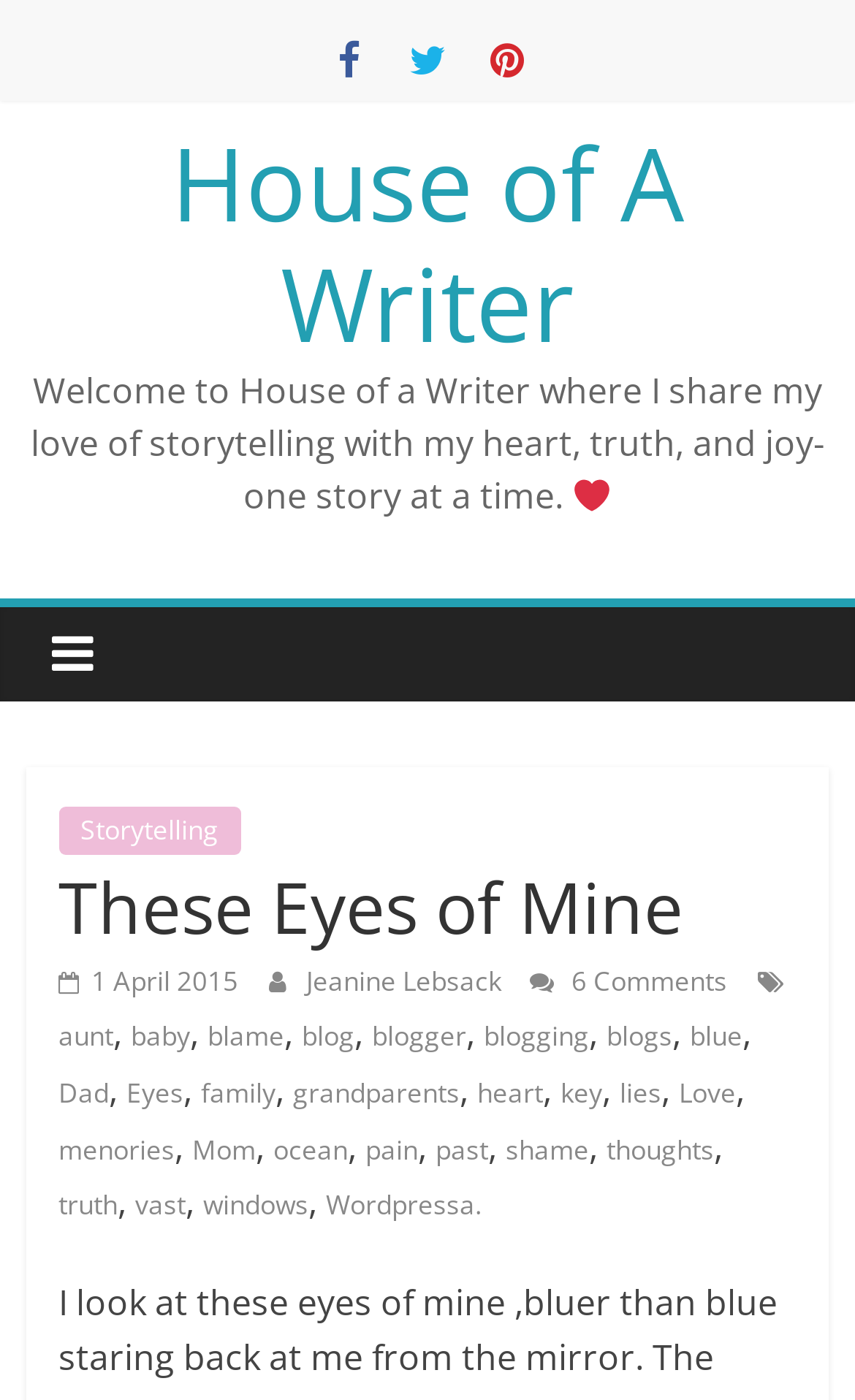Answer this question in one word or a short phrase: How many tags are listed under the article?

24